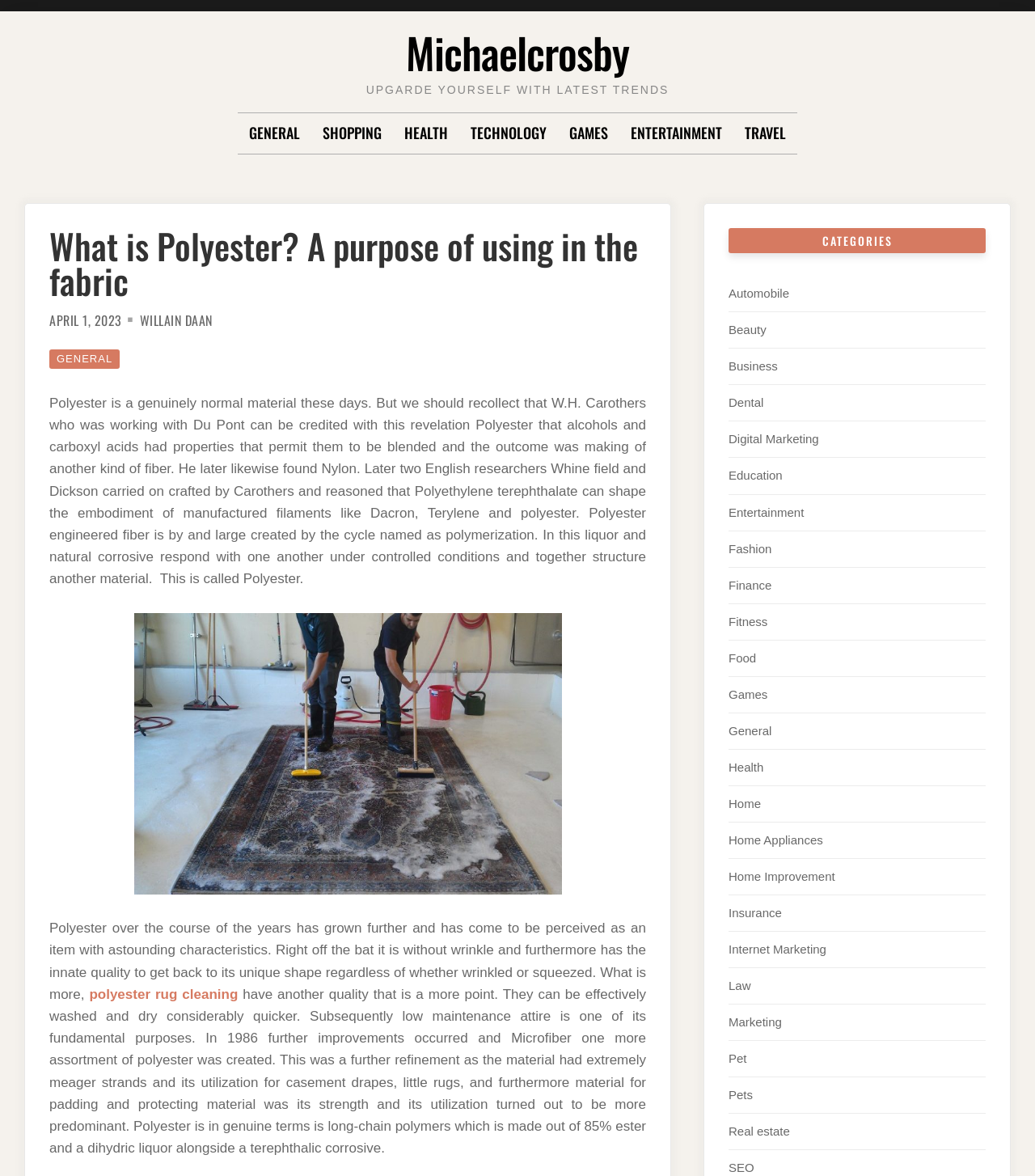Please answer the following query using a single word or phrase: 
What is the process by which polyester is created?

Polymerization